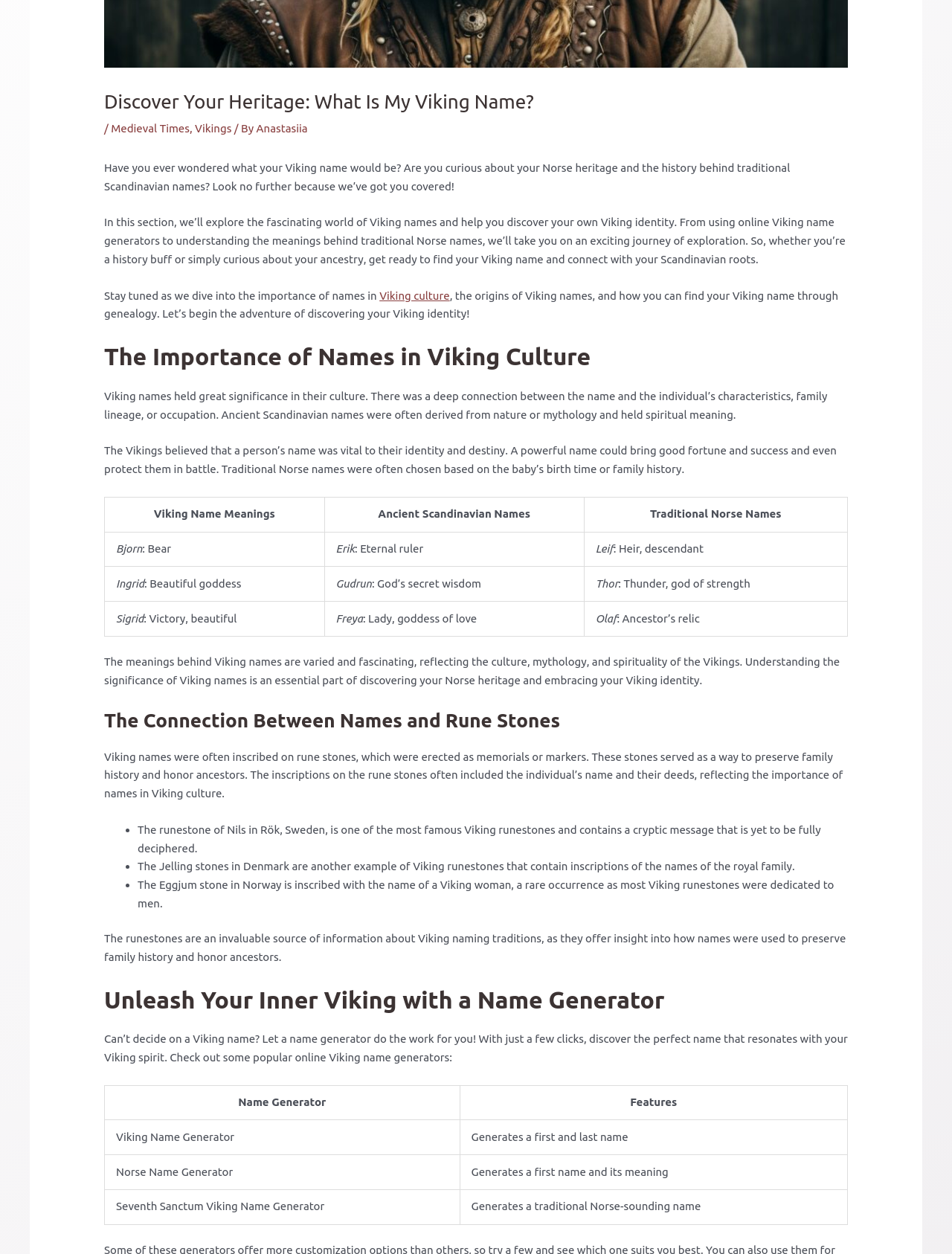From the webpage screenshot, predict the bounding box coordinates (top-left x, top-left y, bottom-right x, bottom-right y) for the UI element described here: Viking culture

[0.399, 0.231, 0.472, 0.241]